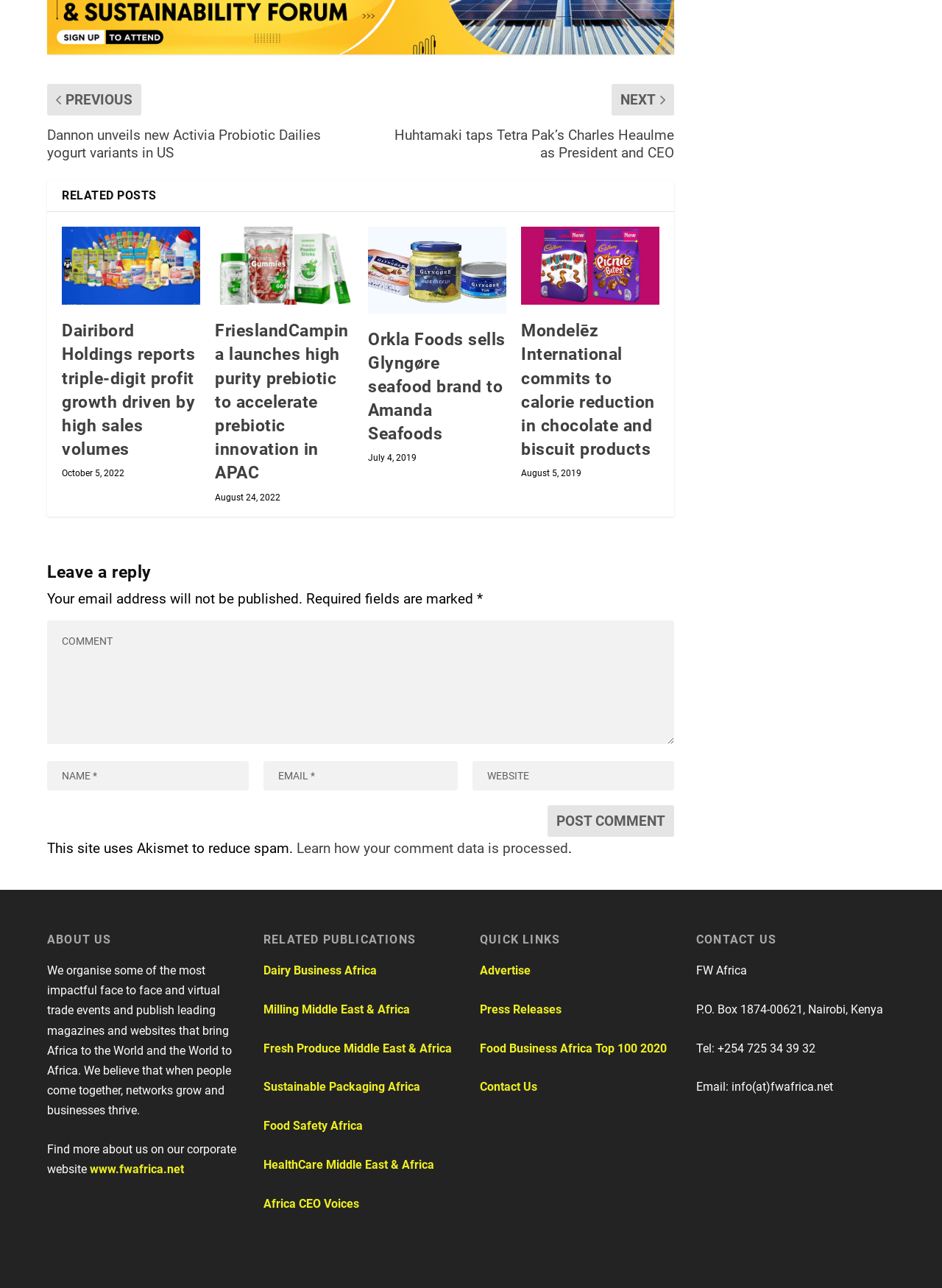What is the date of the 'Dairibord Holdings reports triple-digit profit growth driven by high sales volumes' post?
Refer to the image and answer the question using a single word or phrase.

October 5, 2022